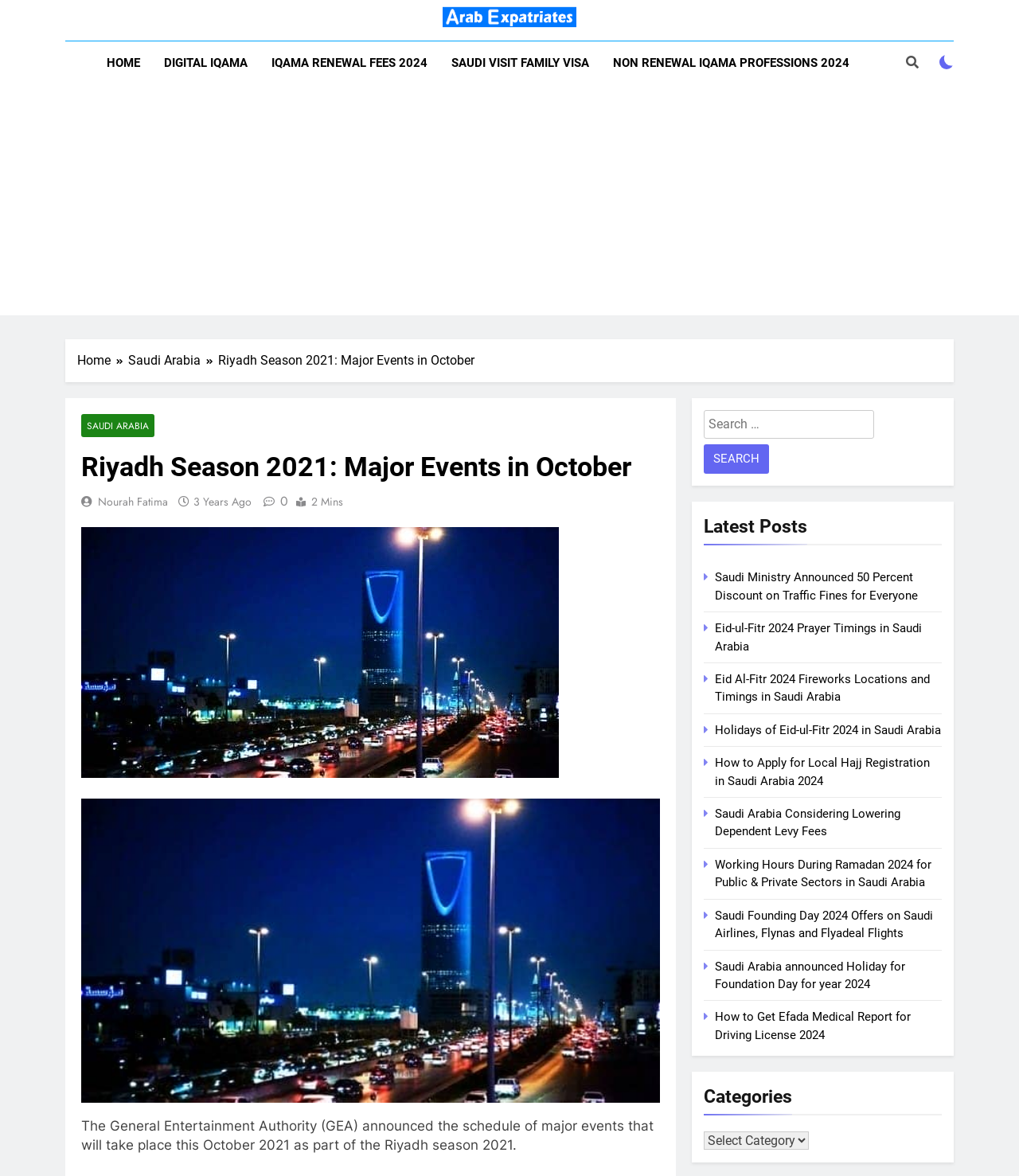Locate the bounding box coordinates of the element that needs to be clicked to carry out the instruction: "Search for something". The coordinates should be given as four float numbers ranging from 0 to 1, i.e., [left, top, right, bottom].

[0.691, 0.349, 0.924, 0.403]